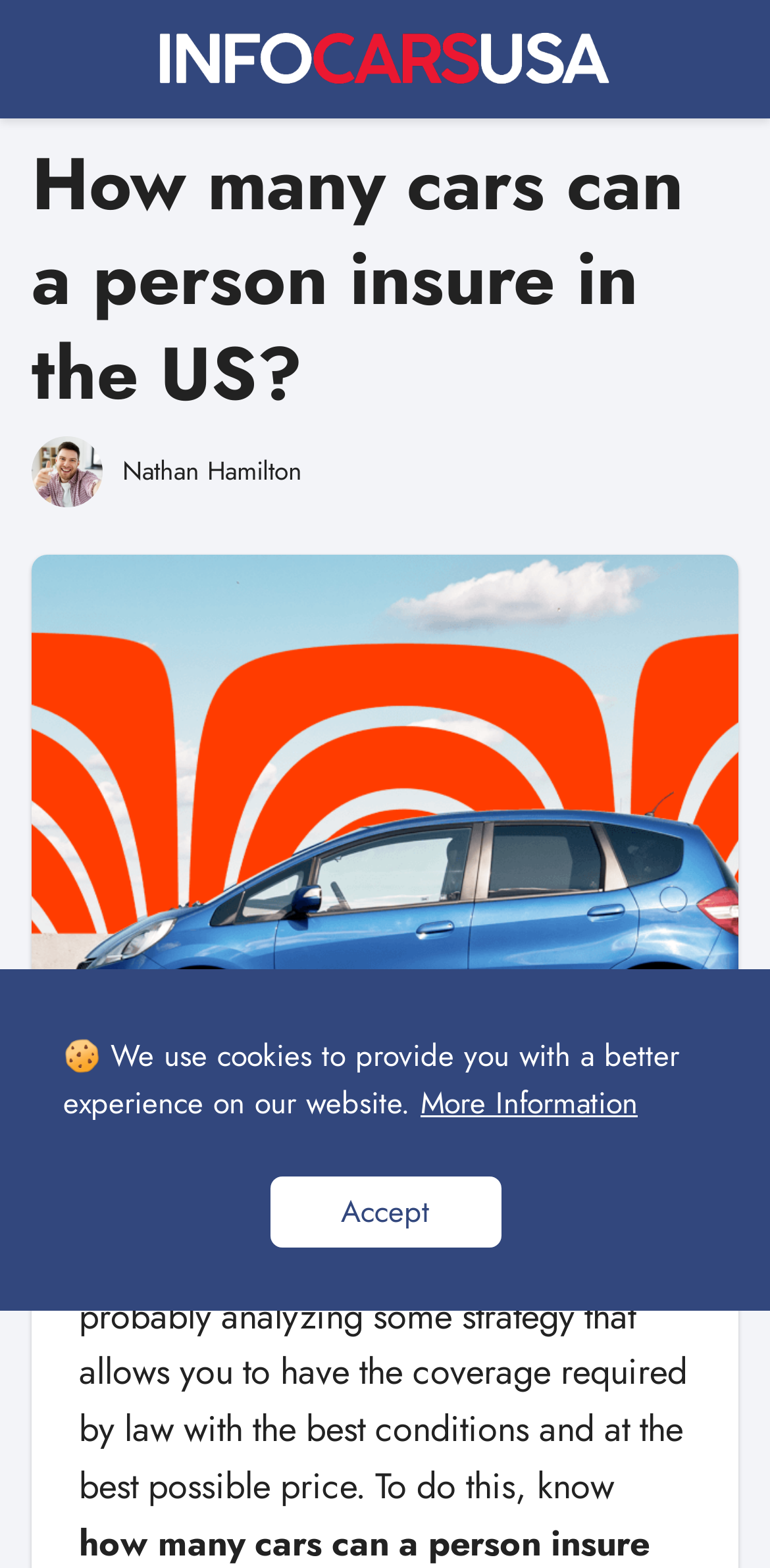Create a detailed narrative describing the layout and content of the webpage.

The webpage is about insuring multiple cars in the US, with a focus on finding the best coverage at the best possible price. At the top left of the page, there is a heading that reads "How many cars can a person insure in the US?" Below this heading, there is an image of a person, Nathan Hamilton. 

To the right of the heading, there is a link to the website "InfoCarsUSA.com", accompanied by the website's logo. The logo is positioned slightly above the heading. 

The main content of the page is a block of text that starts with "If you have multiple cars, you are probably analyzing some strategy..." This text is located below the heading and the image of Nathan Hamilton, and takes up most of the page's width. 

At the bottom of the page, there is a notification about the use of cookies, which is centered horizontally. Below this notification, there are two elements side by side: a link to "More Information" on the right, and an "Accept" button on the left.